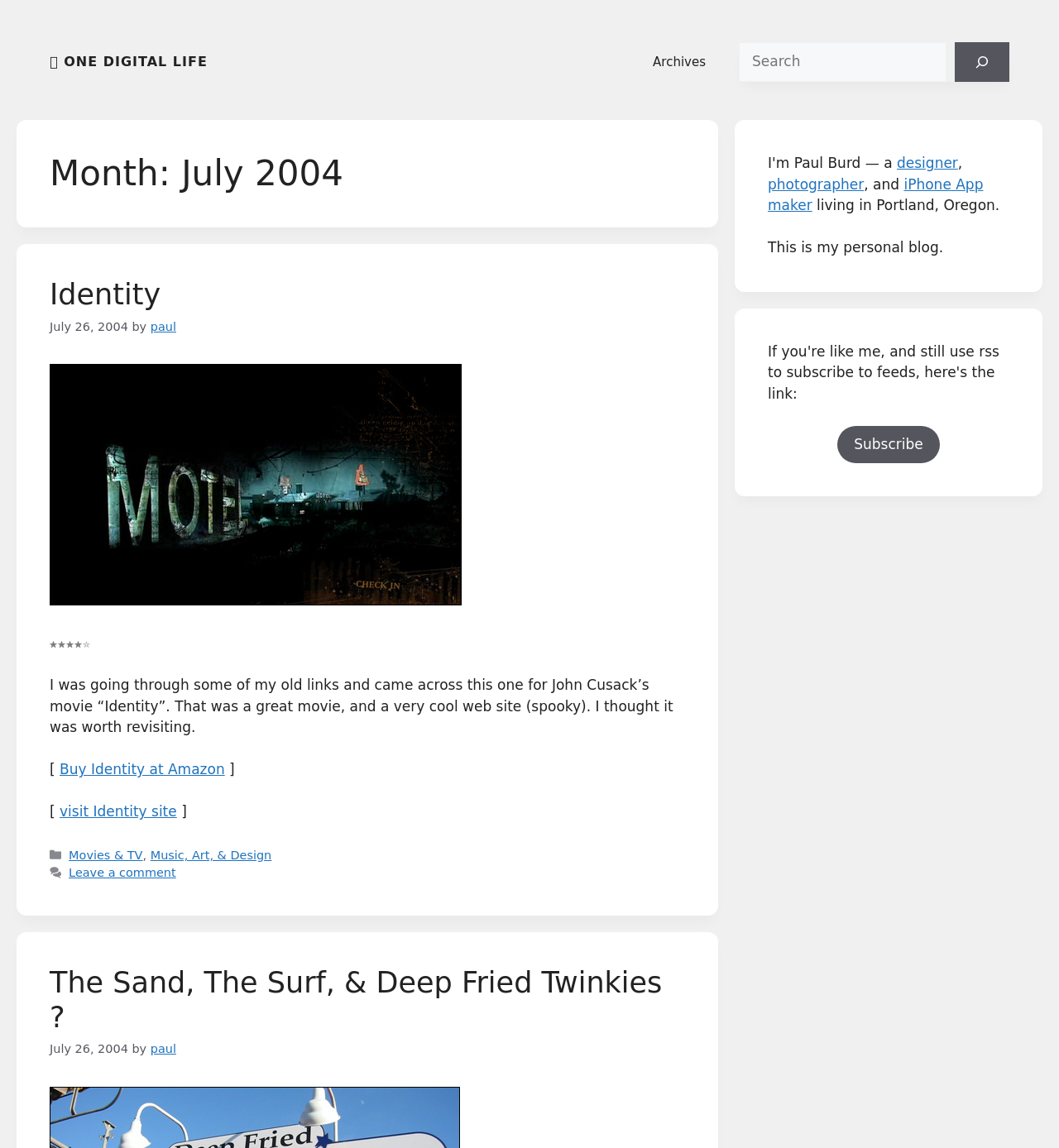Find the bounding box coordinates for the HTML element described in this sentence: "Buy Identity at Amazon". Provide the coordinates as four float numbers between 0 and 1, in the format [left, top, right, bottom].

[0.056, 0.663, 0.212, 0.677]